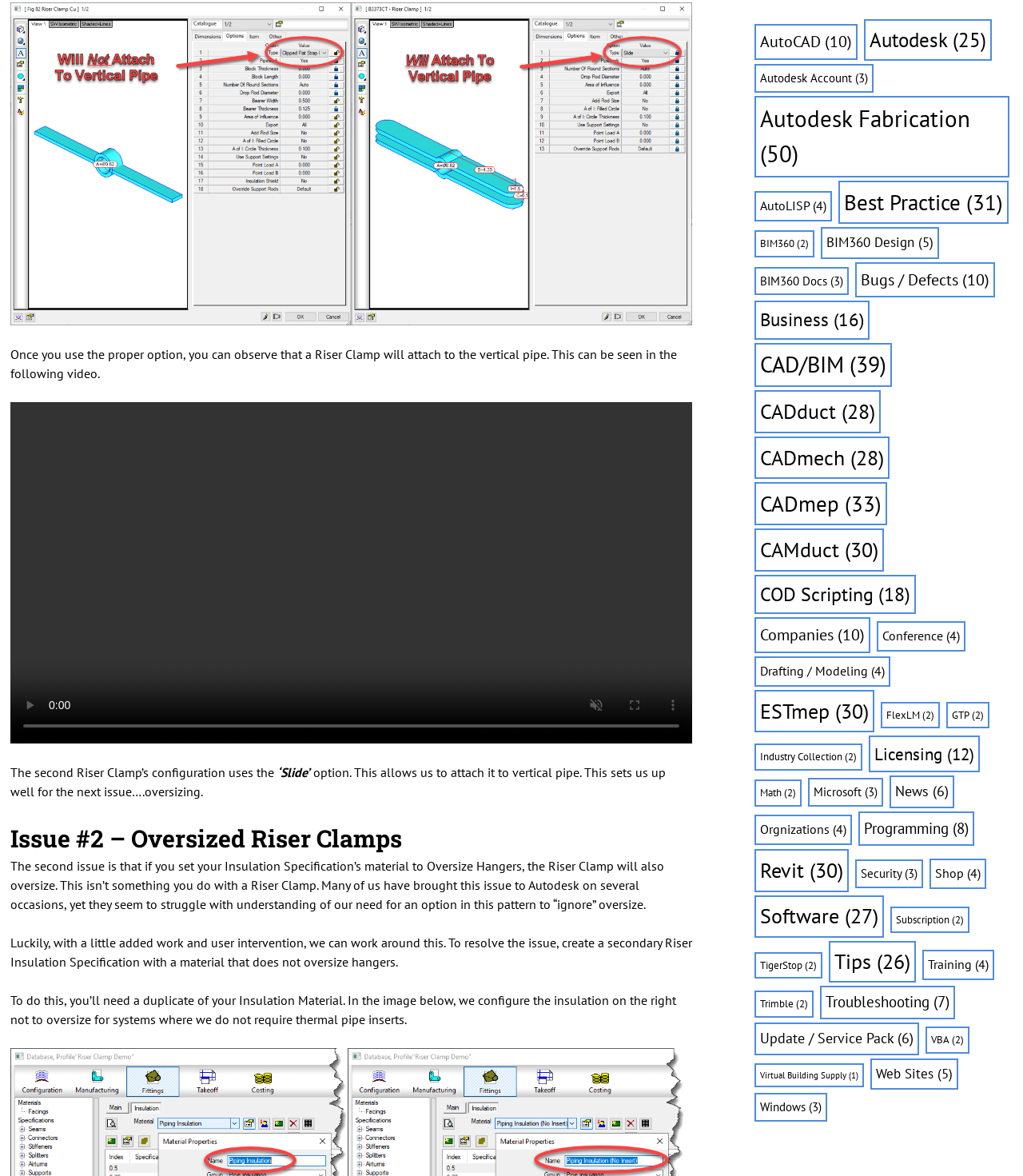Observe the image and answer the following question in detail: What is the purpose of creating a secondary Riser Insulation Specification?

According to the text, creating a secondary Riser Insulation Specification with a material that does not oversize hangers is a workaround to resolve the issue of Riser Clamps oversizing when the Insulation Specification's material is set to Oversize Hangers.